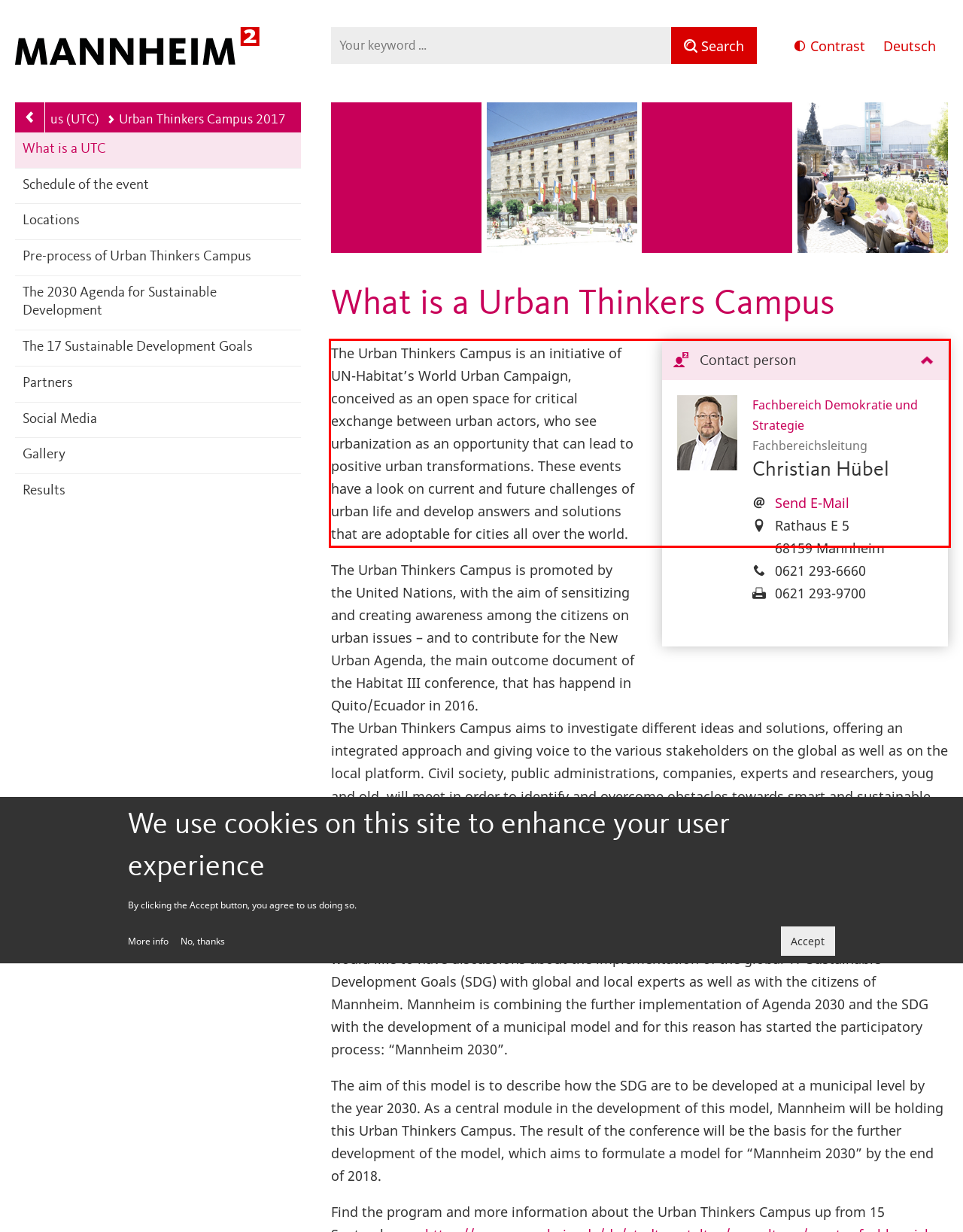Identify the text inside the red bounding box on the provided webpage screenshot by performing OCR.

The Urban Thinkers Campus is an initiative of UN-Habitat’s World Urban Campaign, conceived as an open space for critical exchange between urban actors, who see urbanization as an opportunity that can lead to positive urban transformations. These events have a look on current and future challenges of urban life and develop answers and solutions that are adoptable for cities all over the world.